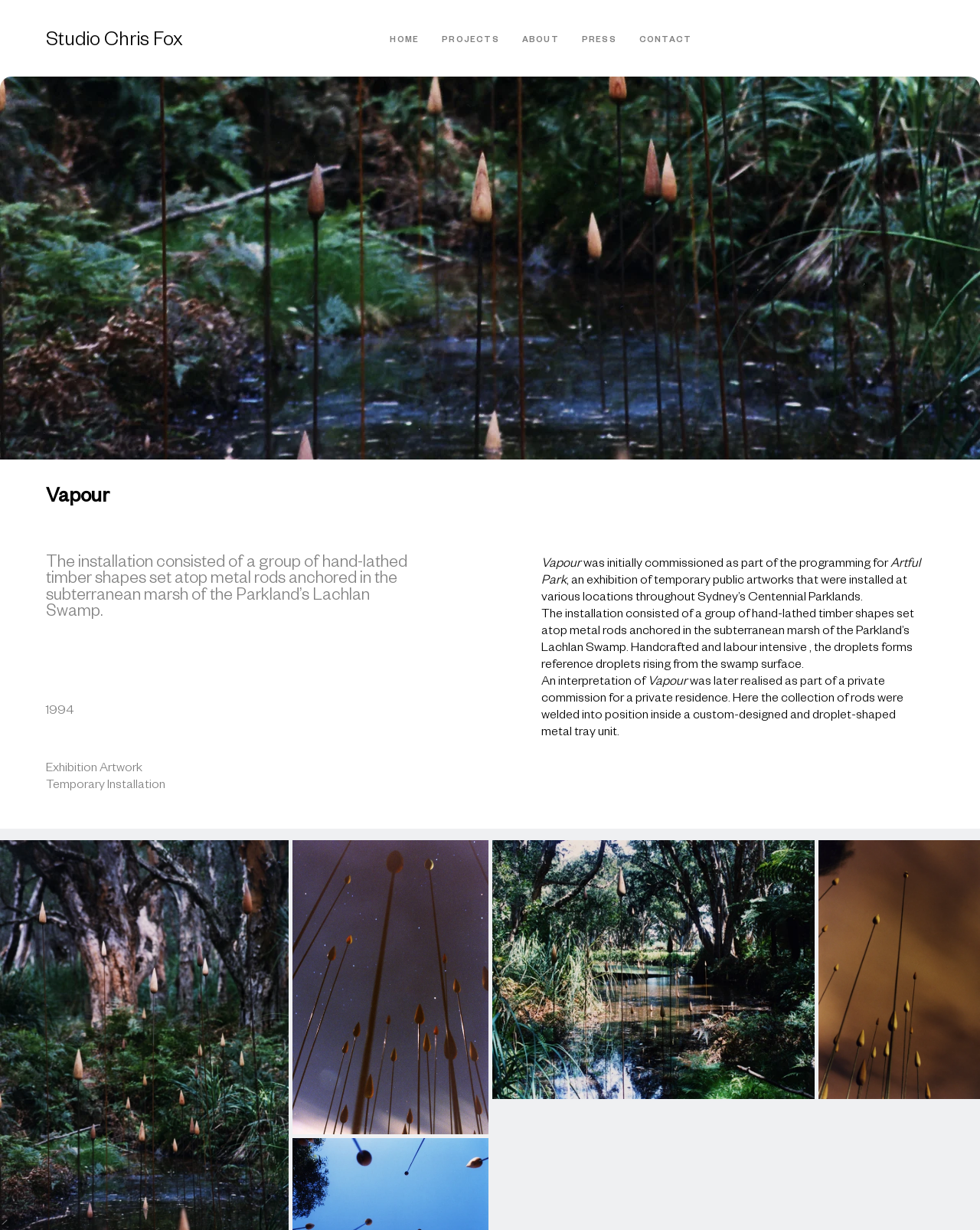Provide a brief response to the question using a single word or phrase: 
What is the material of the shapes in the installation?

Hand-lathed timber